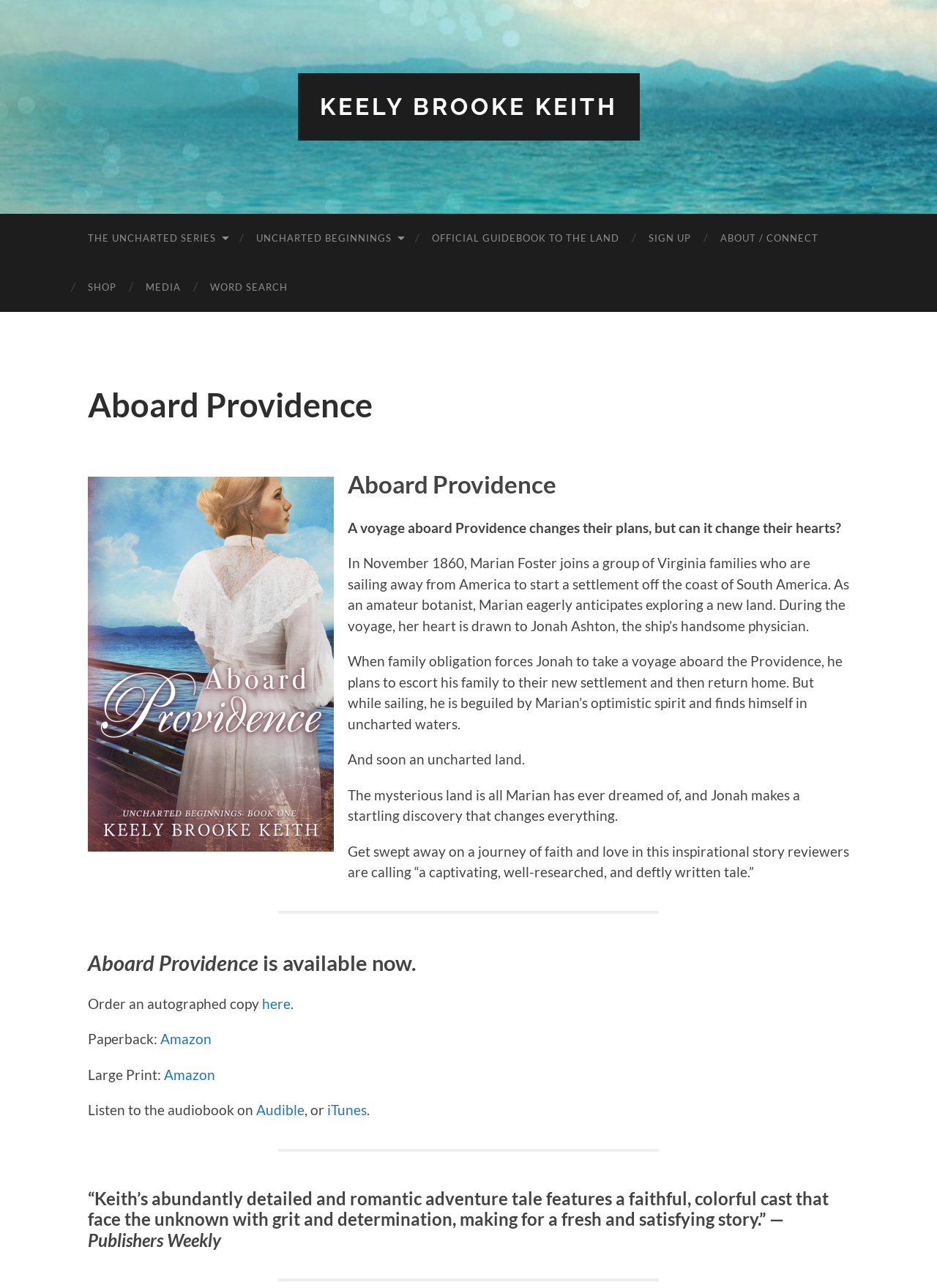Given the description of a UI element: "Integralia Mobility", identify the bounding box coordinates of the matching element in the webpage screenshot.

None